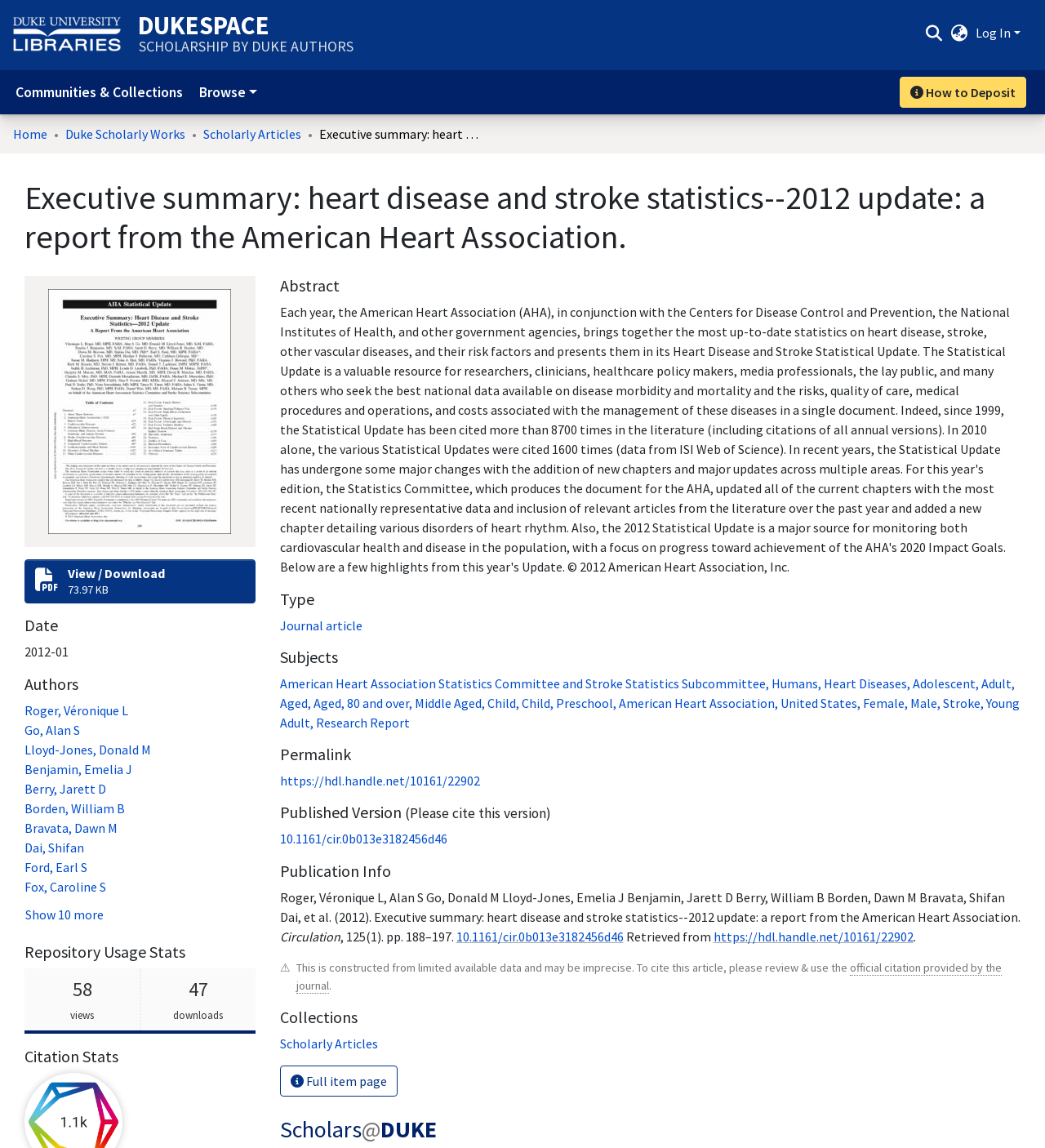Please identify the bounding box coordinates of where to click in order to follow the instruction: "View more authors".

[0.023, 0.788, 0.1, 0.806]